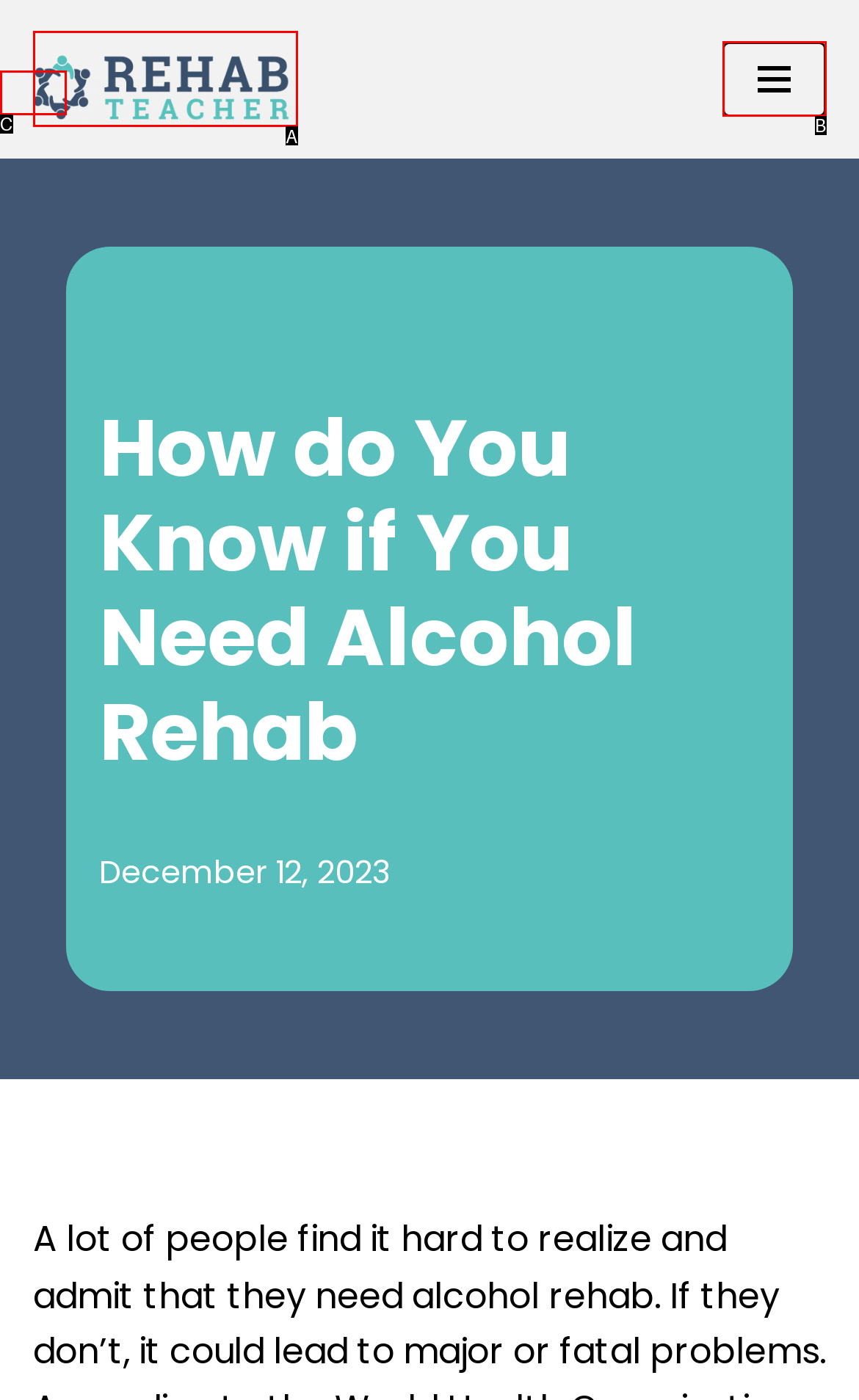Tell me which option best matches the description: Navigation Menu
Answer with the option's letter from the given choices directly.

B